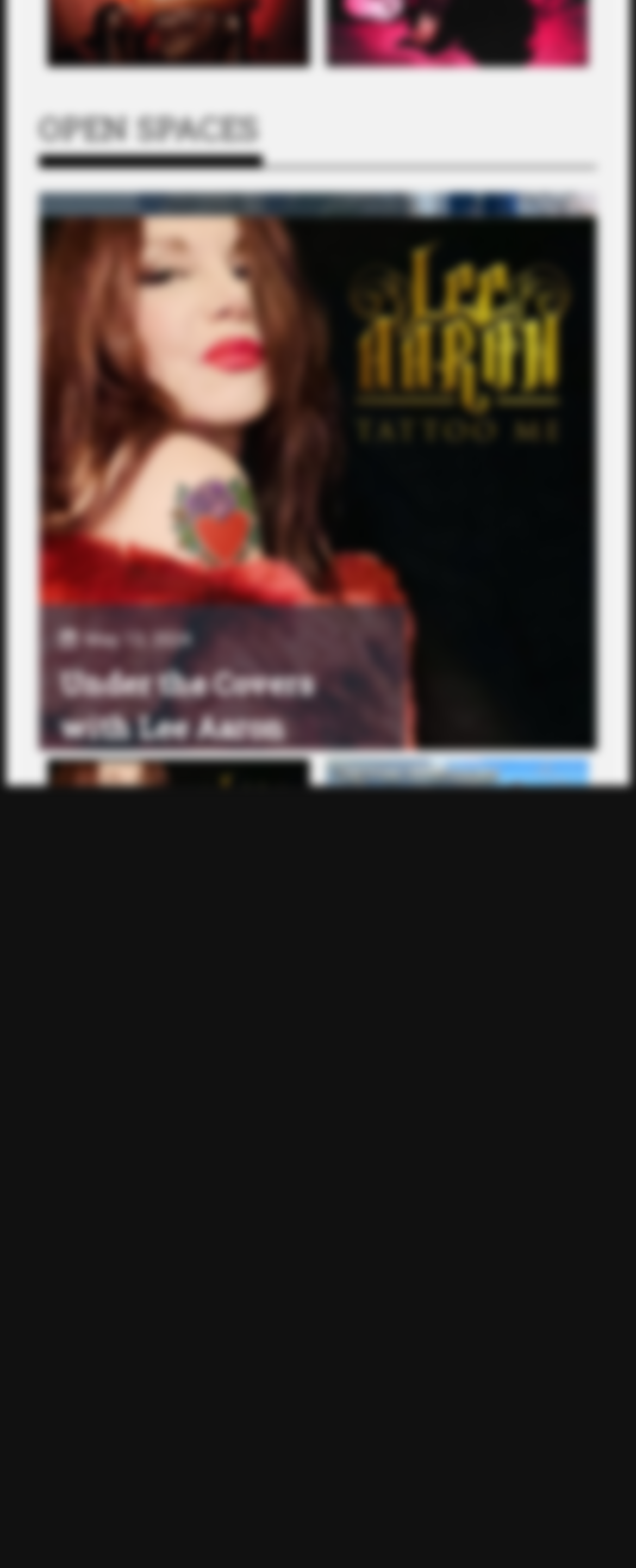Provide your answer in a single word or phrase: 
How many sections are on this webpage?

2